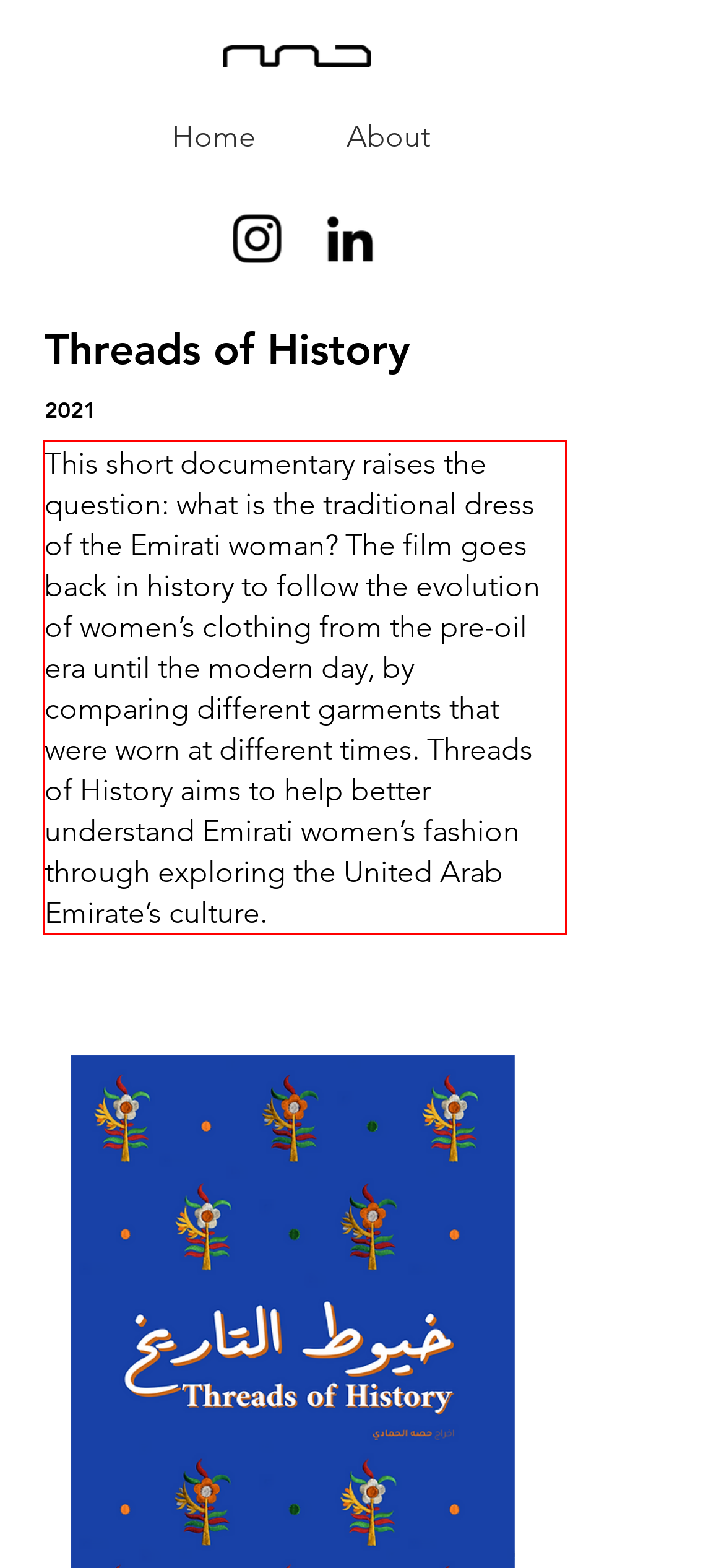You are given a screenshot with a red rectangle. Identify and extract the text within this red bounding box using OCR.

This short documentary raises the question: what is the traditional dress of the Emirati woman? The film goes back in history to follow the evolution of women’s clothing from the pre-oil era until the modern day, by comparing different garments that were worn at different times. Threads of History aims to help better understand Emirati women’s fashion through exploring the United Arab Emirate’s culture.